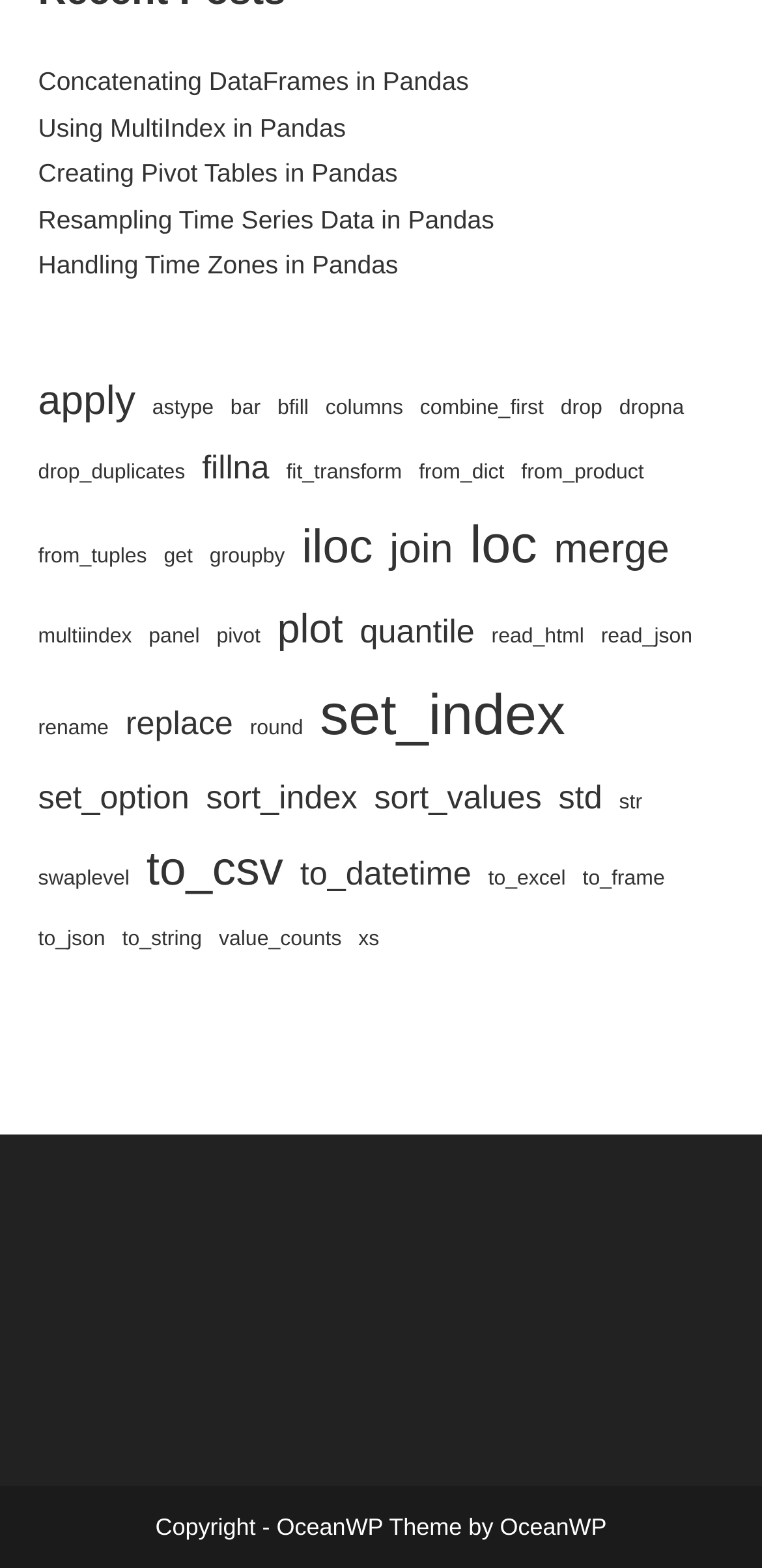How many items are under the 'iloc' function?
Answer briefly with a single word or phrase based on the image.

4